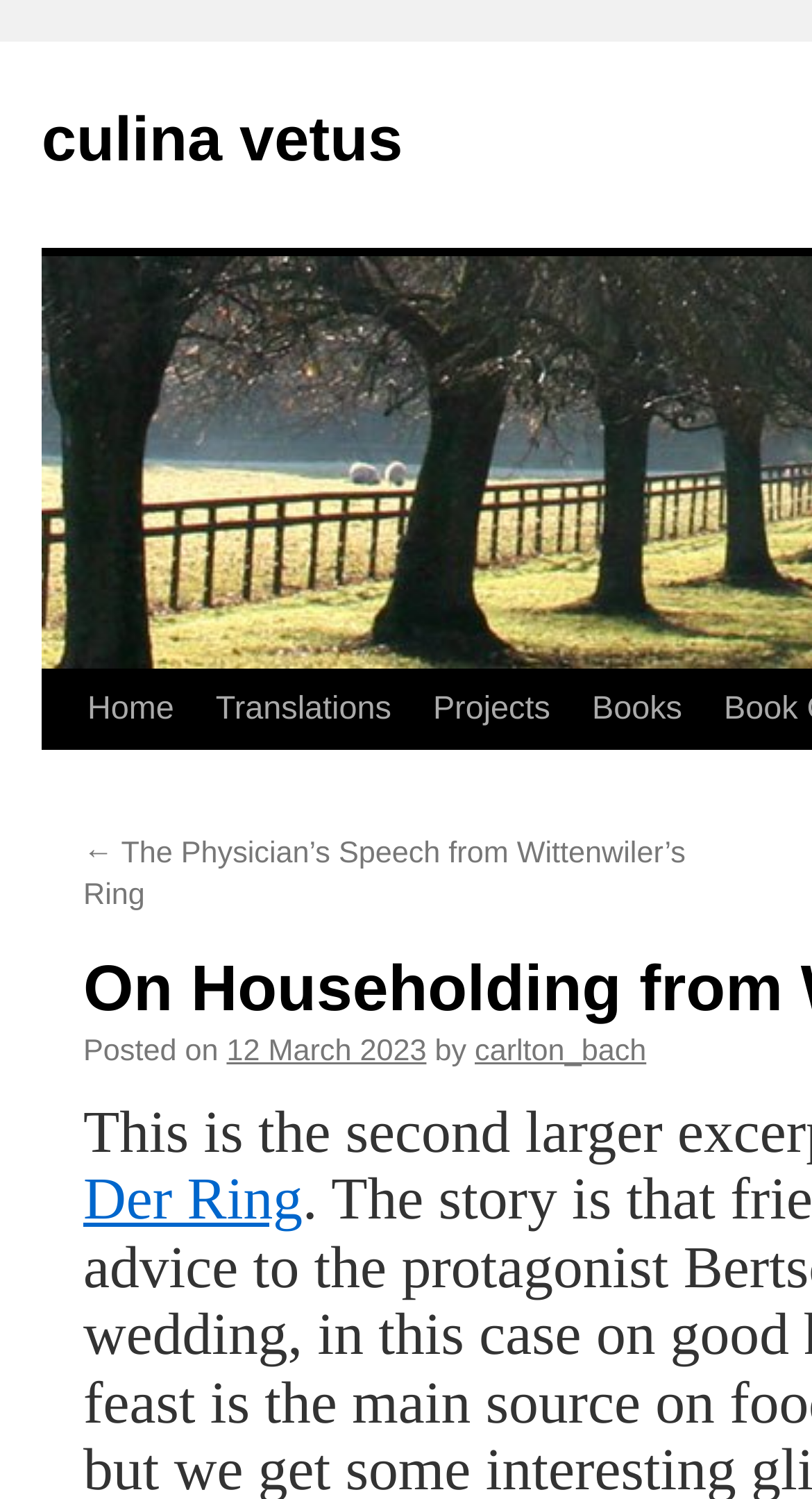Determine the main headline of the webpage and provide its text.

On Householding from Wittenwiler’s Ring